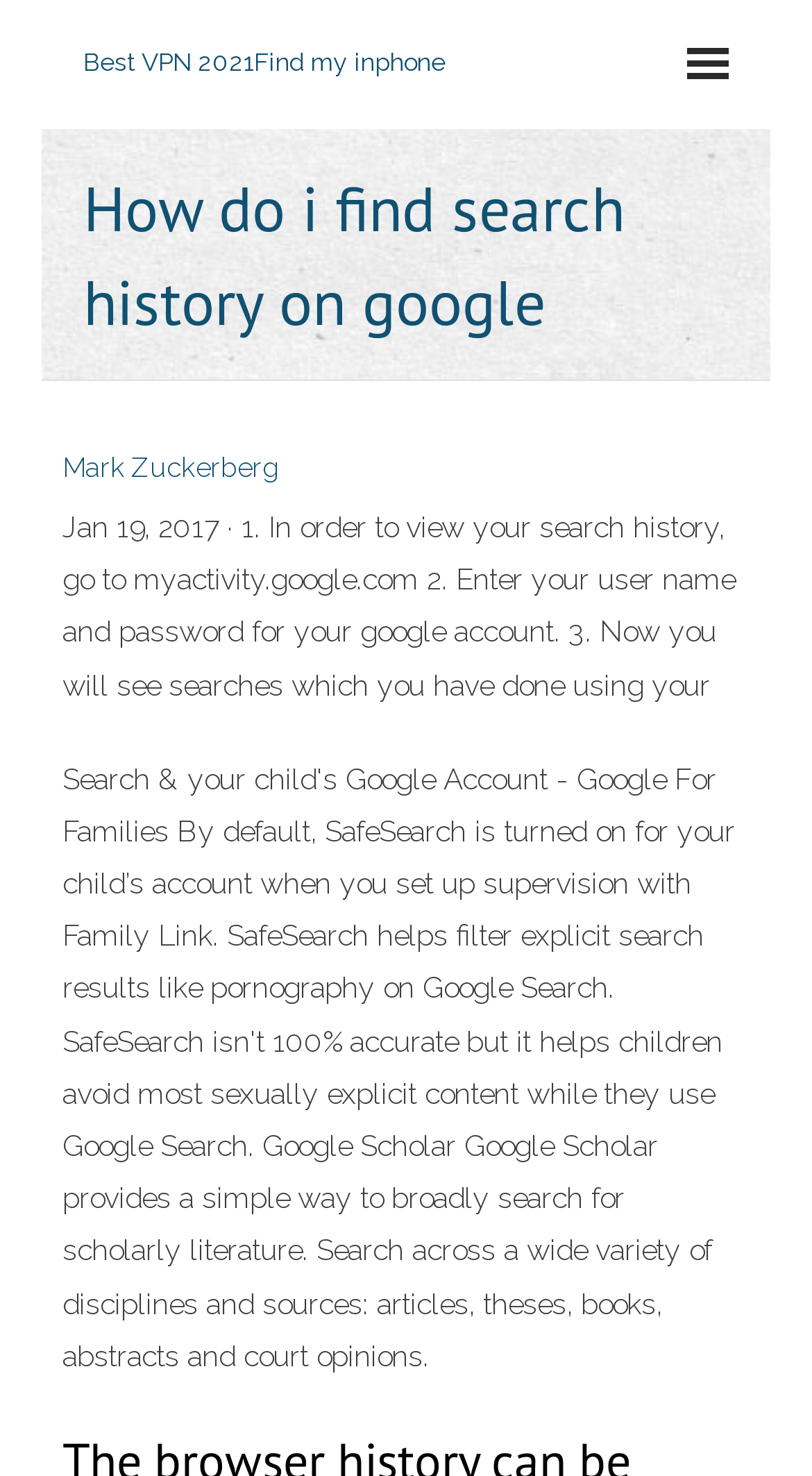From the image, can you give a detailed response to the question below:
What is the first step to view search history on Google?

I found the answer by reading the static text on the webpage, which provides a step-by-step guide on how to view search history on Google. The first step is to go to myactivity.google.com, which is mentioned in the text.